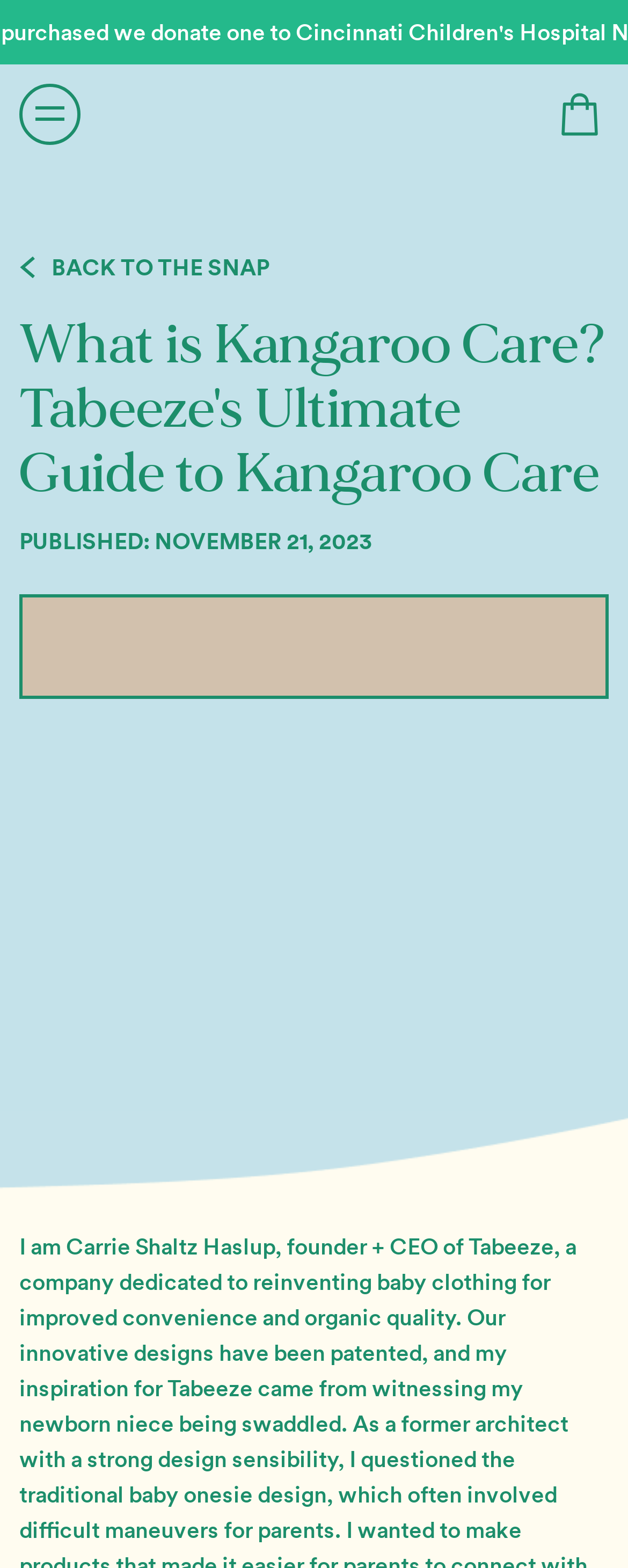Please give a short response to the question using one word or a phrase:
What is the purpose of the button?

Open menu